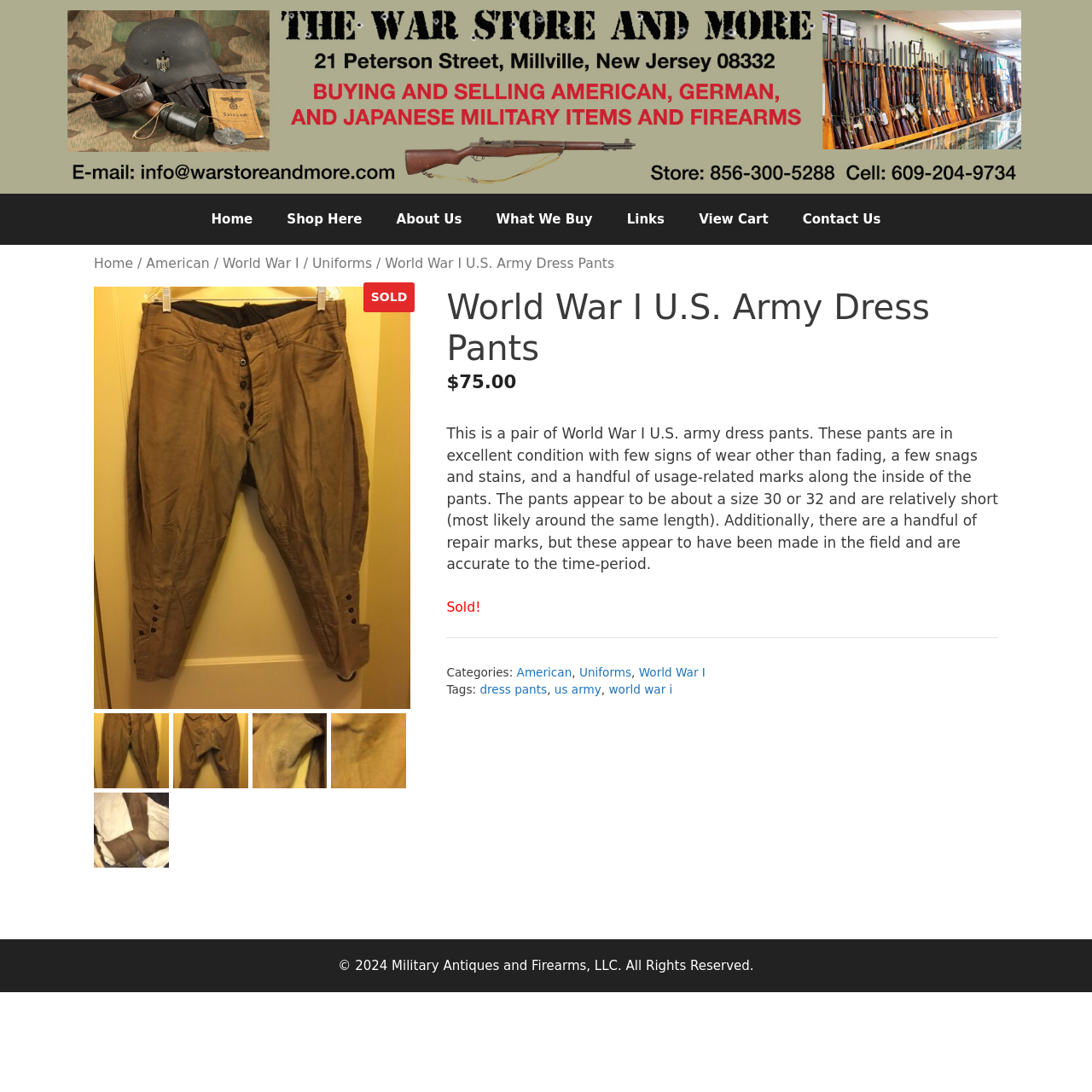Identify the bounding box for the UI element described as: "Links". Ensure the coordinates are four float numbers between 0 and 1, formatted as [left, top, right, bottom].

[0.558, 0.178, 0.624, 0.224]